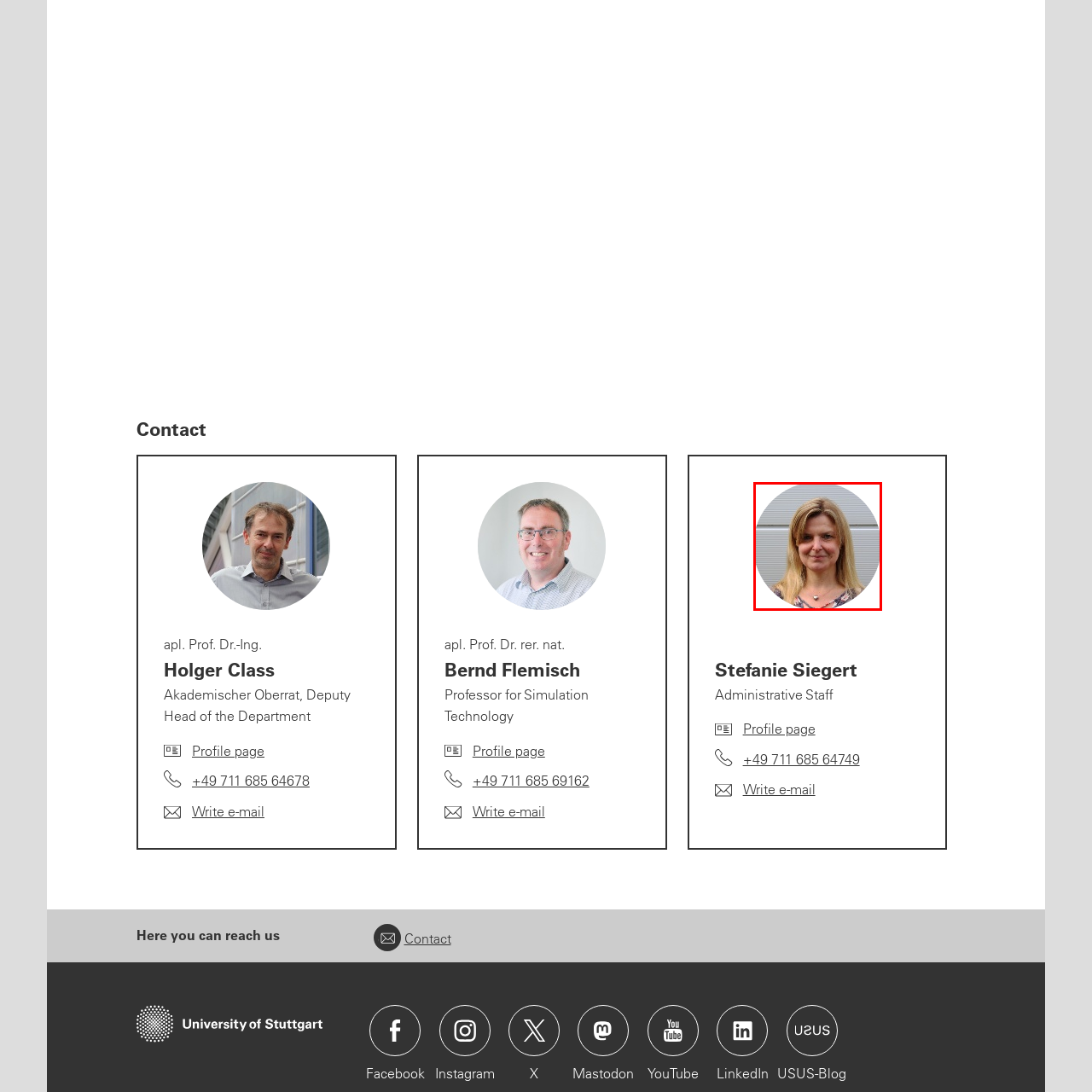Elaborate on the visual details of the image contained within the red boundary.

The image features Stefanie Siegert, who is part of the administrative staff. She is depicted in a circular frame with a neutral background, highlighting her facial expression and features. Stefanie has long, light-colored hair and is wearing a patterned blouse. Below her image, her name is displayed, along with her title indicating her administrative role. This image is a part of a professional profile, likely intended to provide a visual representation of the staff member alongside her contact details and links for further information about her role at the institution.